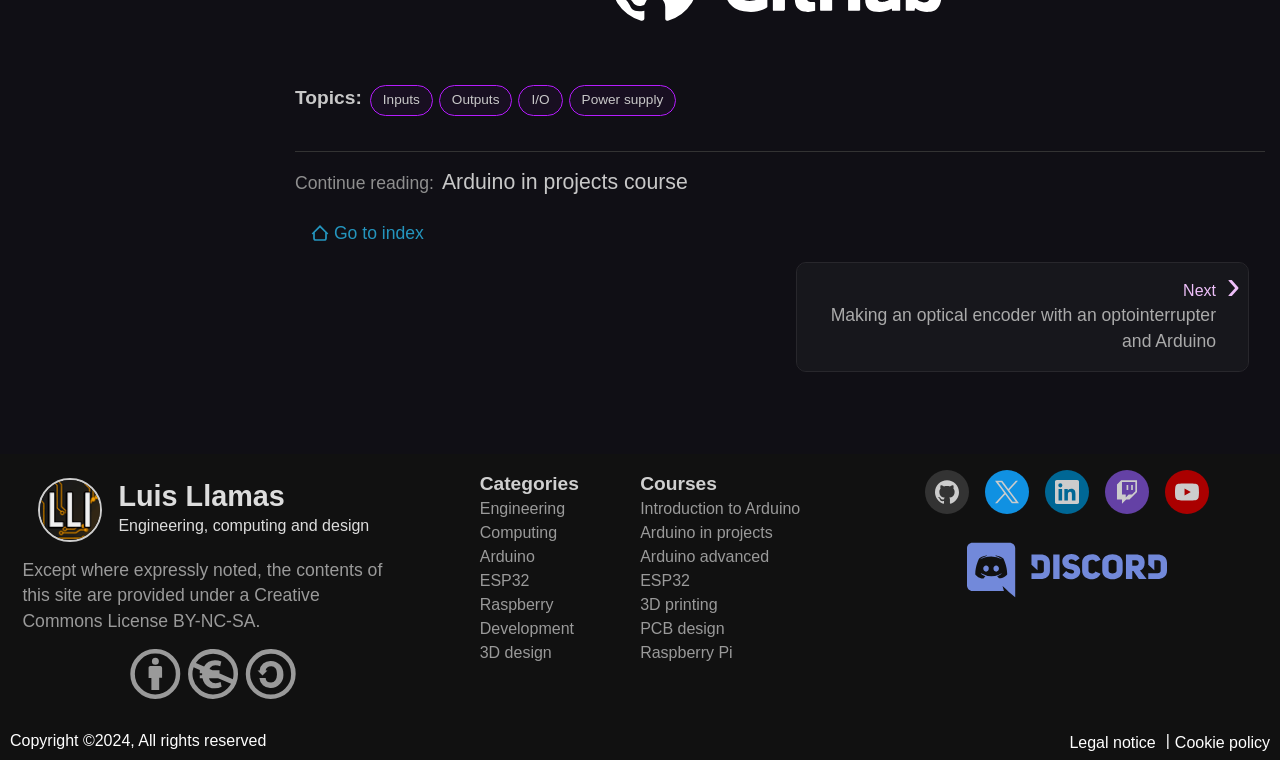Determine the bounding box for the HTML element described here: "Luis LlamasEngineering, computing and design". The coordinates should be given as [left, top, right, bottom] with each number being a float between 0 and 1.

[0.092, 0.628, 0.288, 0.721]